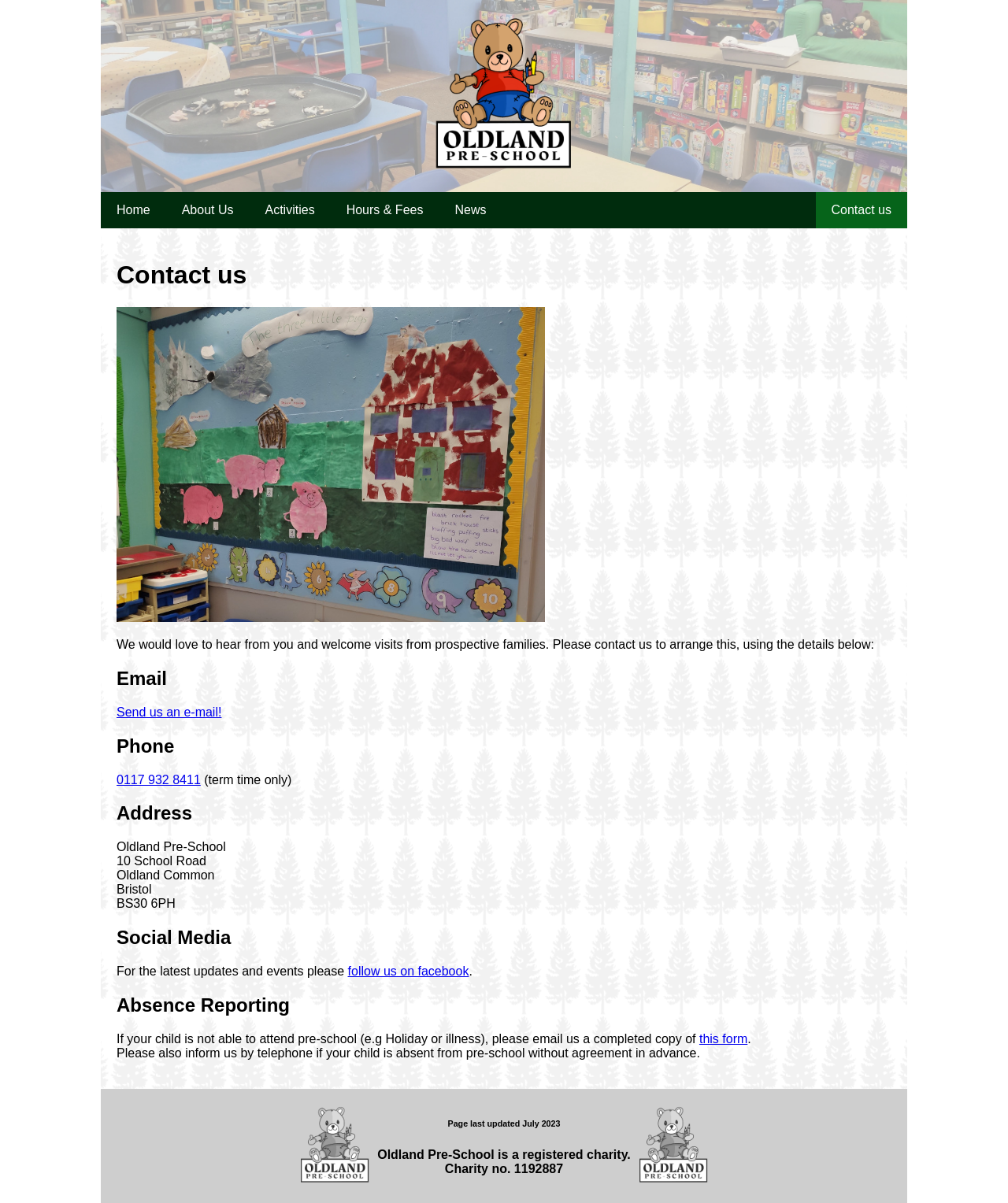What type of institution is this?
Answer with a single word or phrase by referring to the visual content.

Pre-School